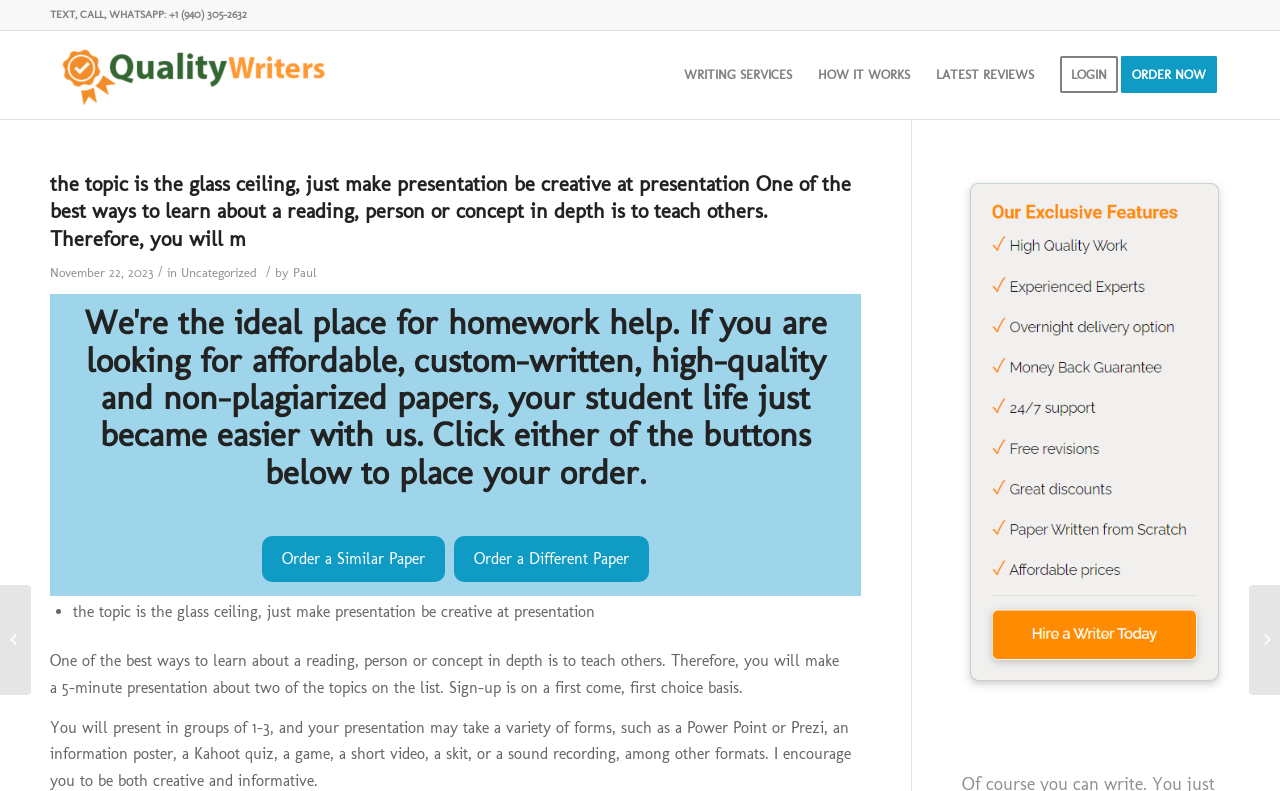Show the bounding box coordinates of the element that should be clicked to complete the task: "Visit Qualitywriters.org website".

[0.039, 0.039, 0.273, 0.15]